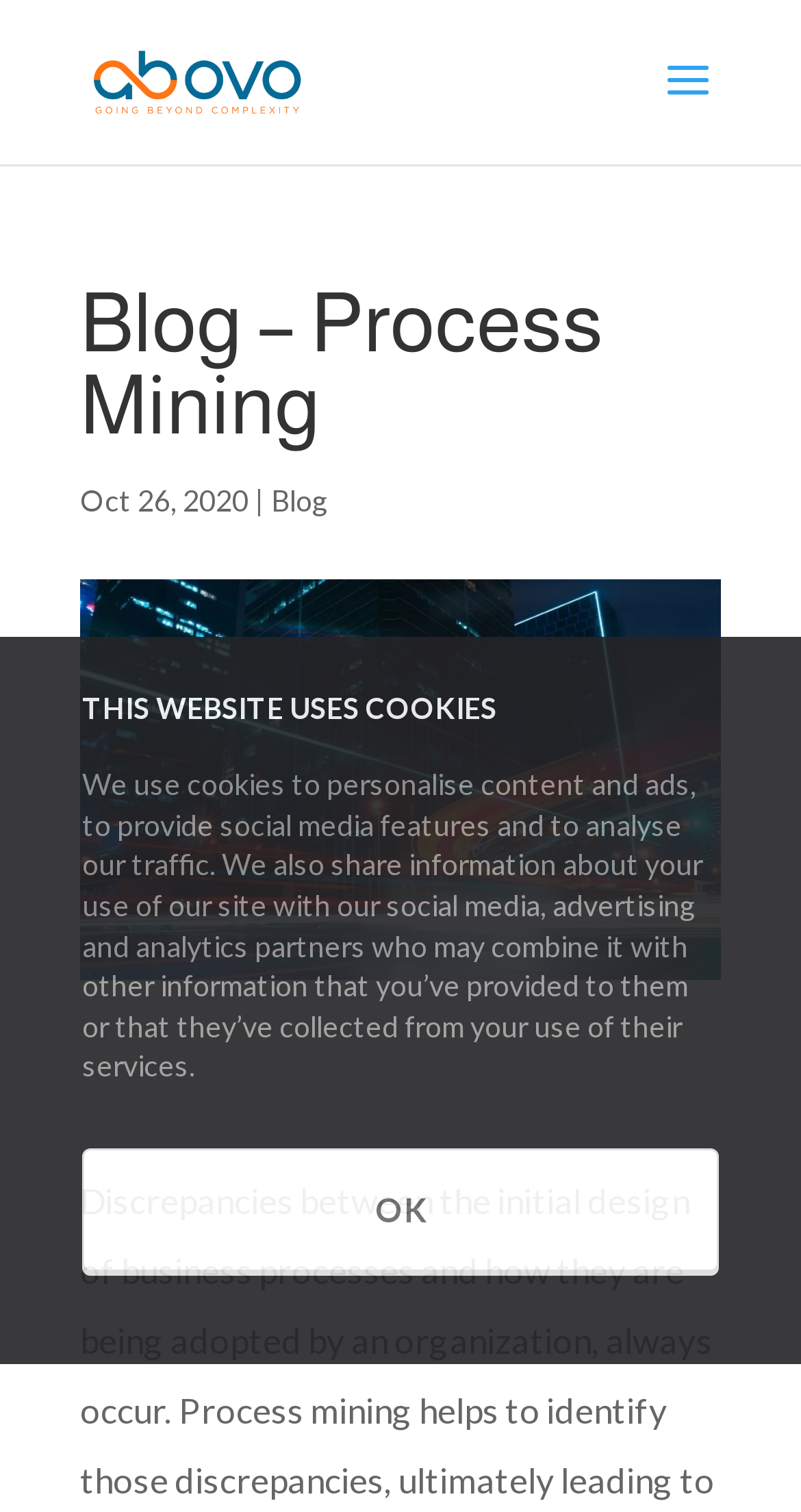Extract the bounding box coordinates for the UI element described as: "Blog".

[0.338, 0.319, 0.41, 0.342]